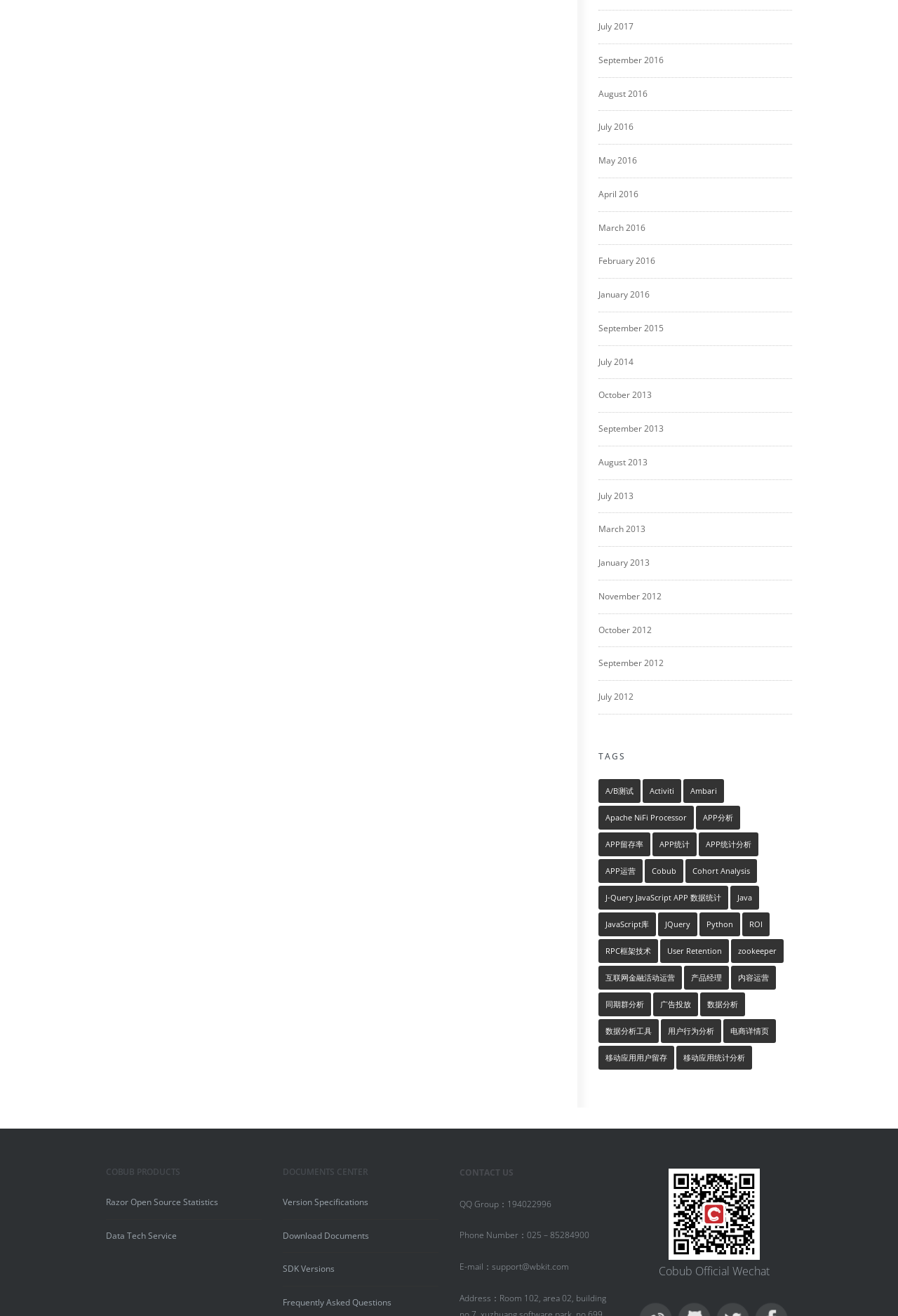What is the category of the links on the top?
Based on the image, respond with a single word or phrase.

Months